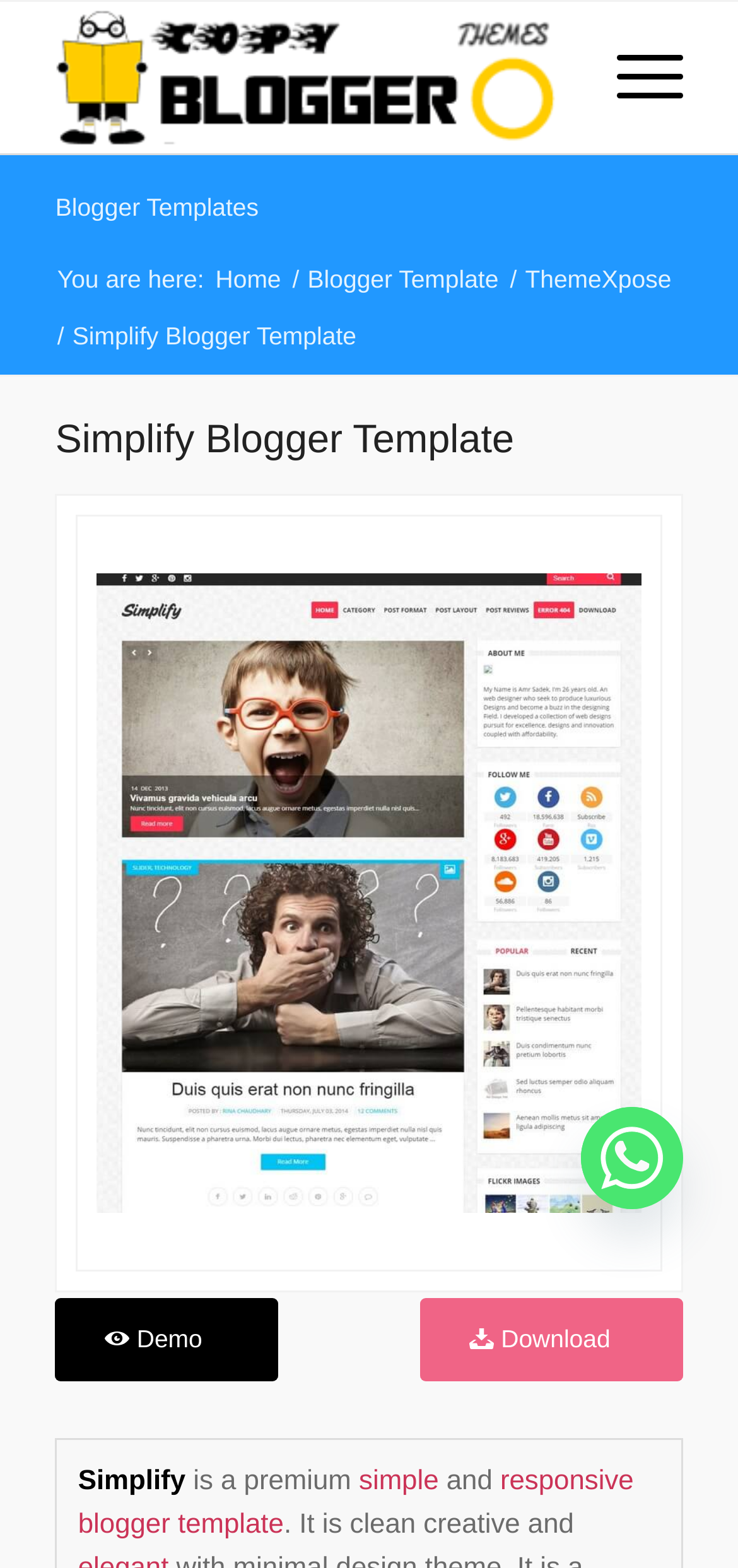Answer the question using only a single word or phrase: 
How many links are there in the navigation menu?

5